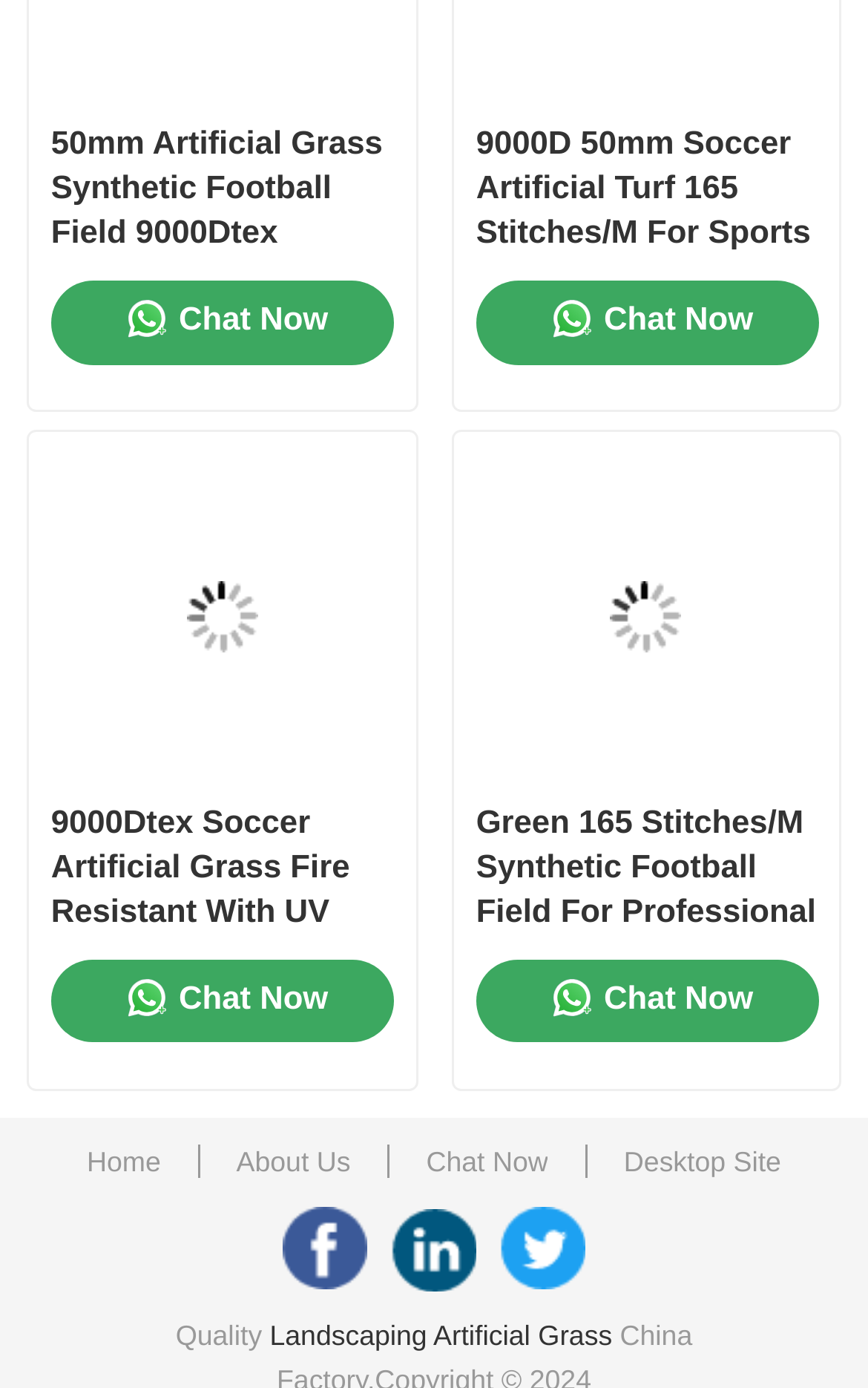Please locate the bounding box coordinates of the element's region that needs to be clicked to follow the instruction: "Learn more about 'Landscaping Artificial Grass'". The bounding box coordinates should be provided as four float numbers between 0 and 1, i.e., [left, top, right, bottom].

[0.311, 0.952, 0.705, 0.974]